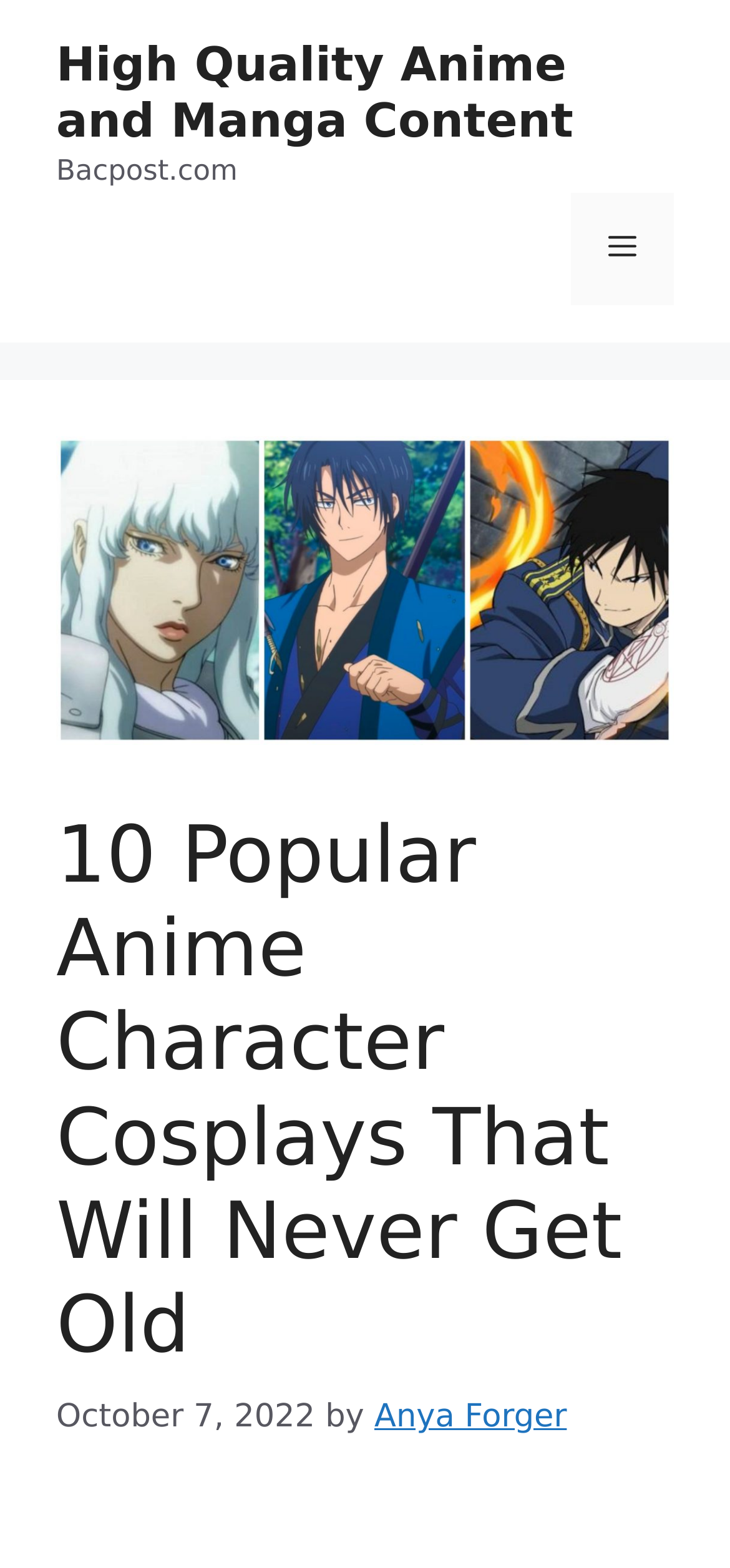What is the category of the content on this webpage?
Answer briefly with a single word or phrase based on the image.

Anime and Manga